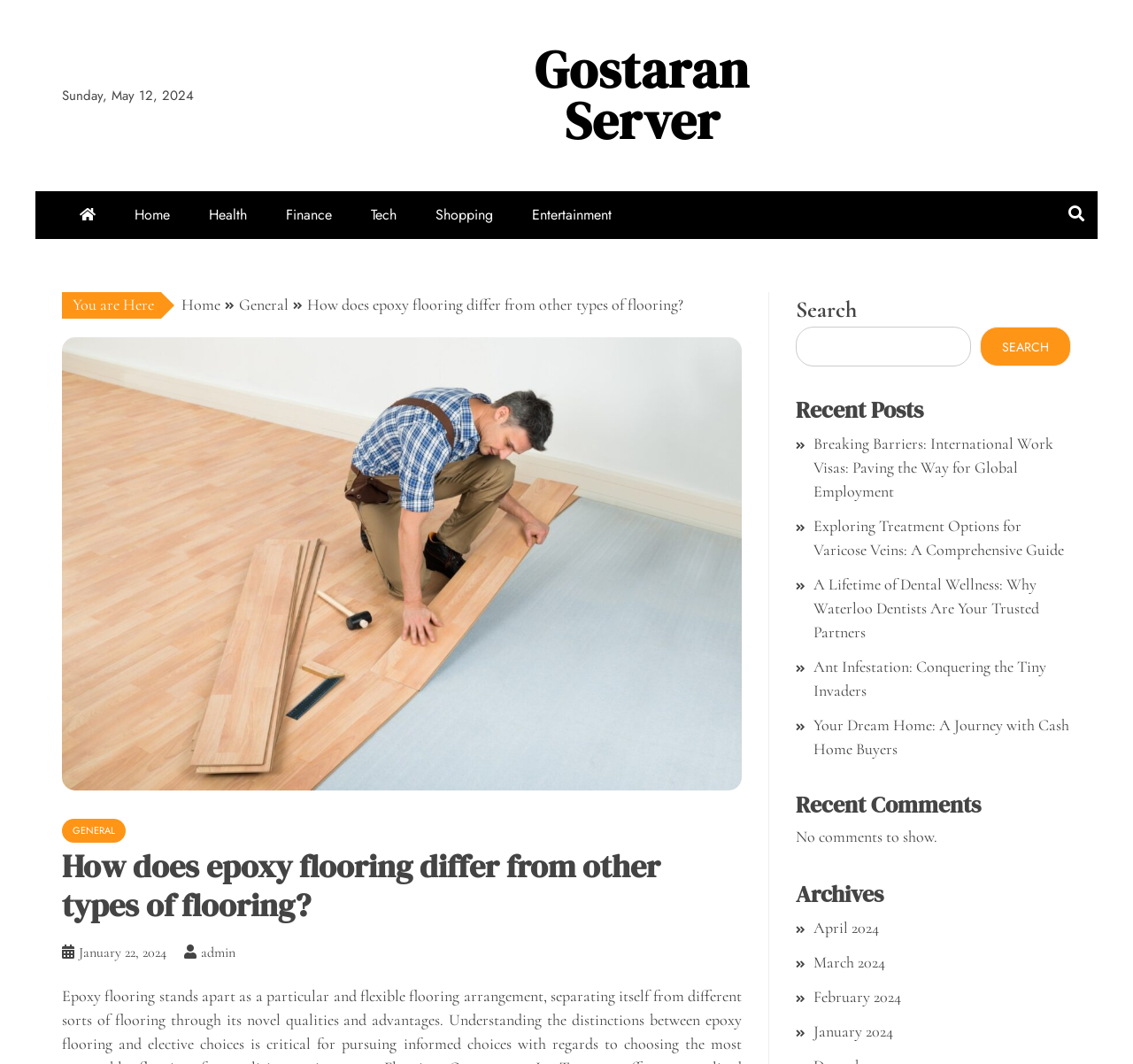Locate the bounding box coordinates of the clickable part needed for the task: "Search for something".

[0.702, 0.307, 0.857, 0.344]